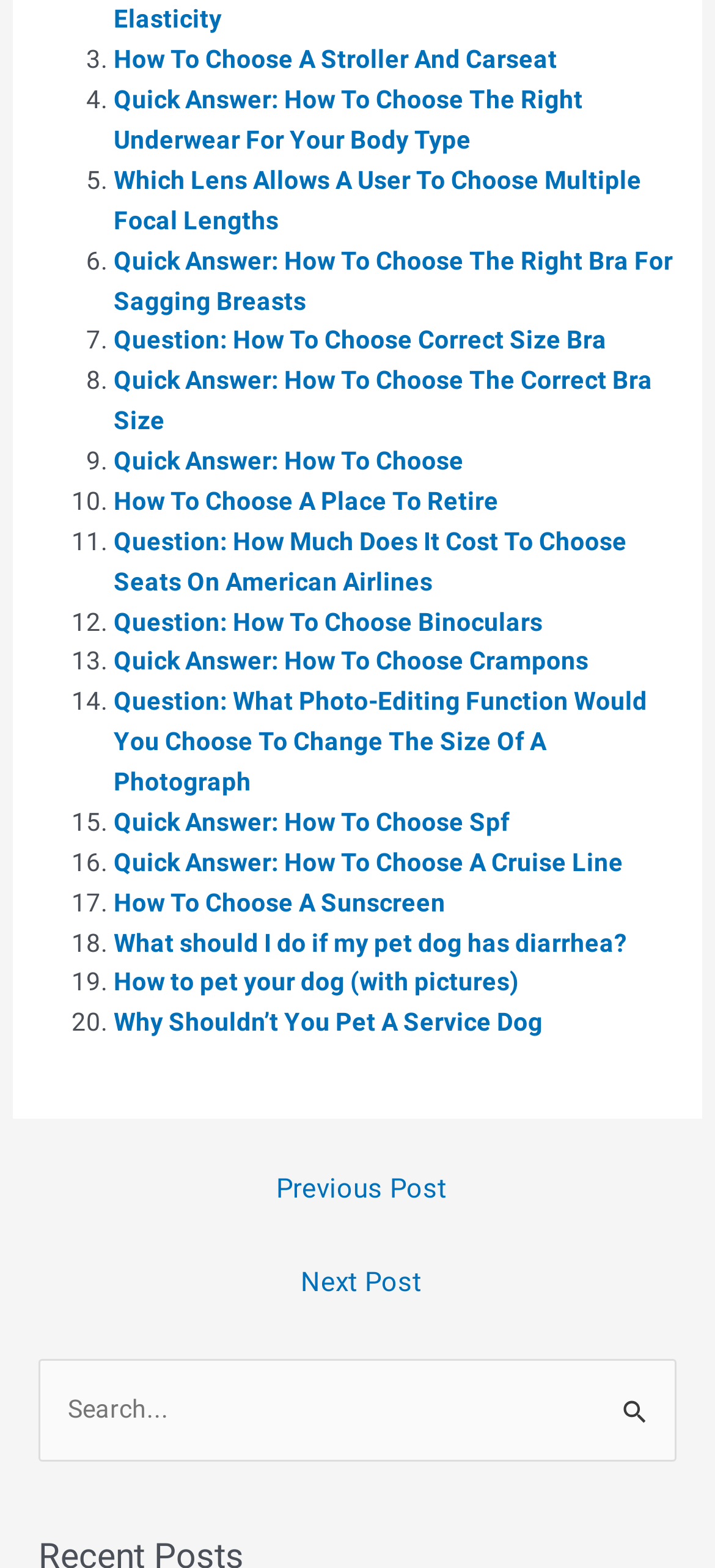How many navigation links are on the webpage?
Based on the screenshot, provide your answer in one word or phrase.

2